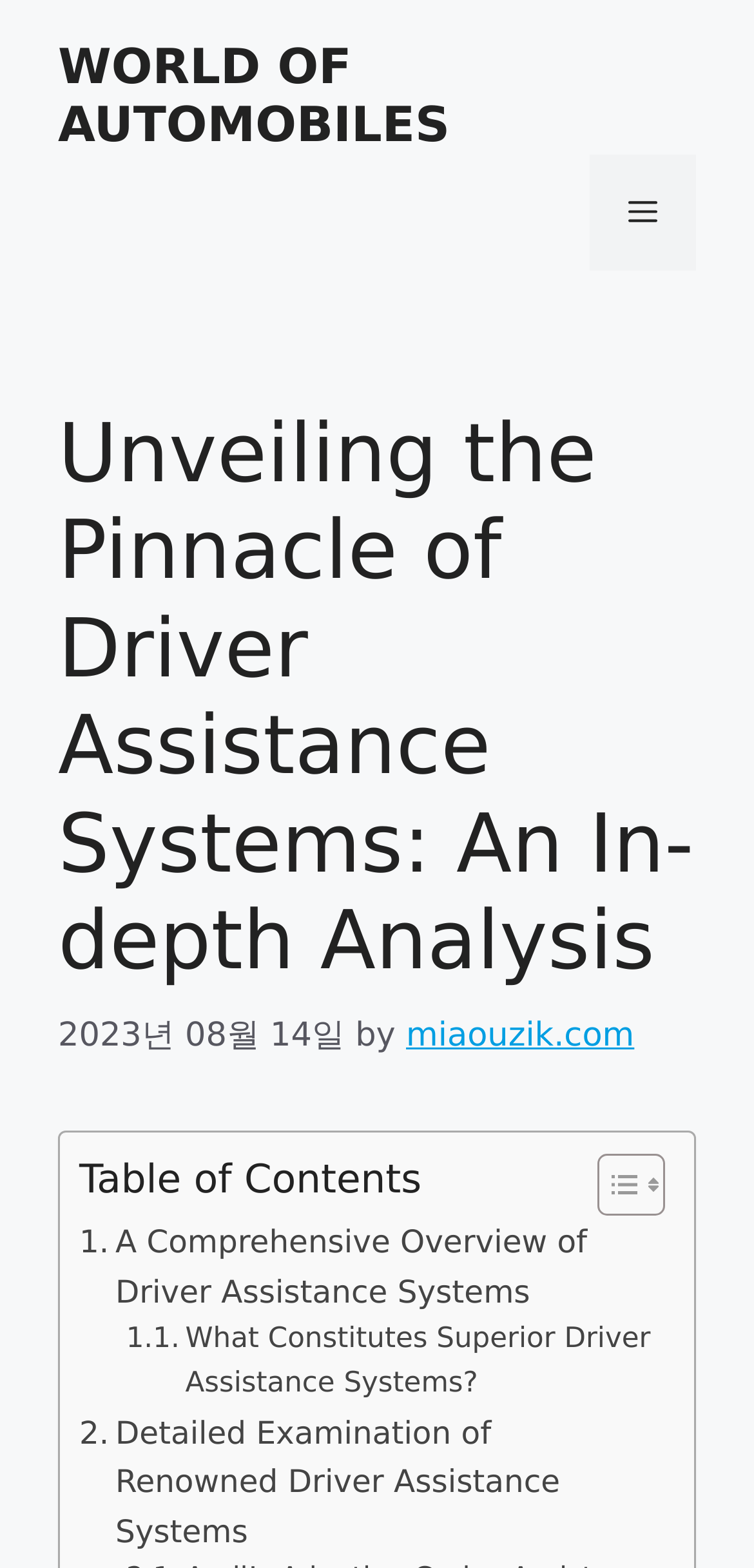Could you provide the bounding box coordinates for the portion of the screen to click to complete this instruction: "Read the article published on 2023년 08월 14일"?

[0.077, 0.648, 0.457, 0.673]